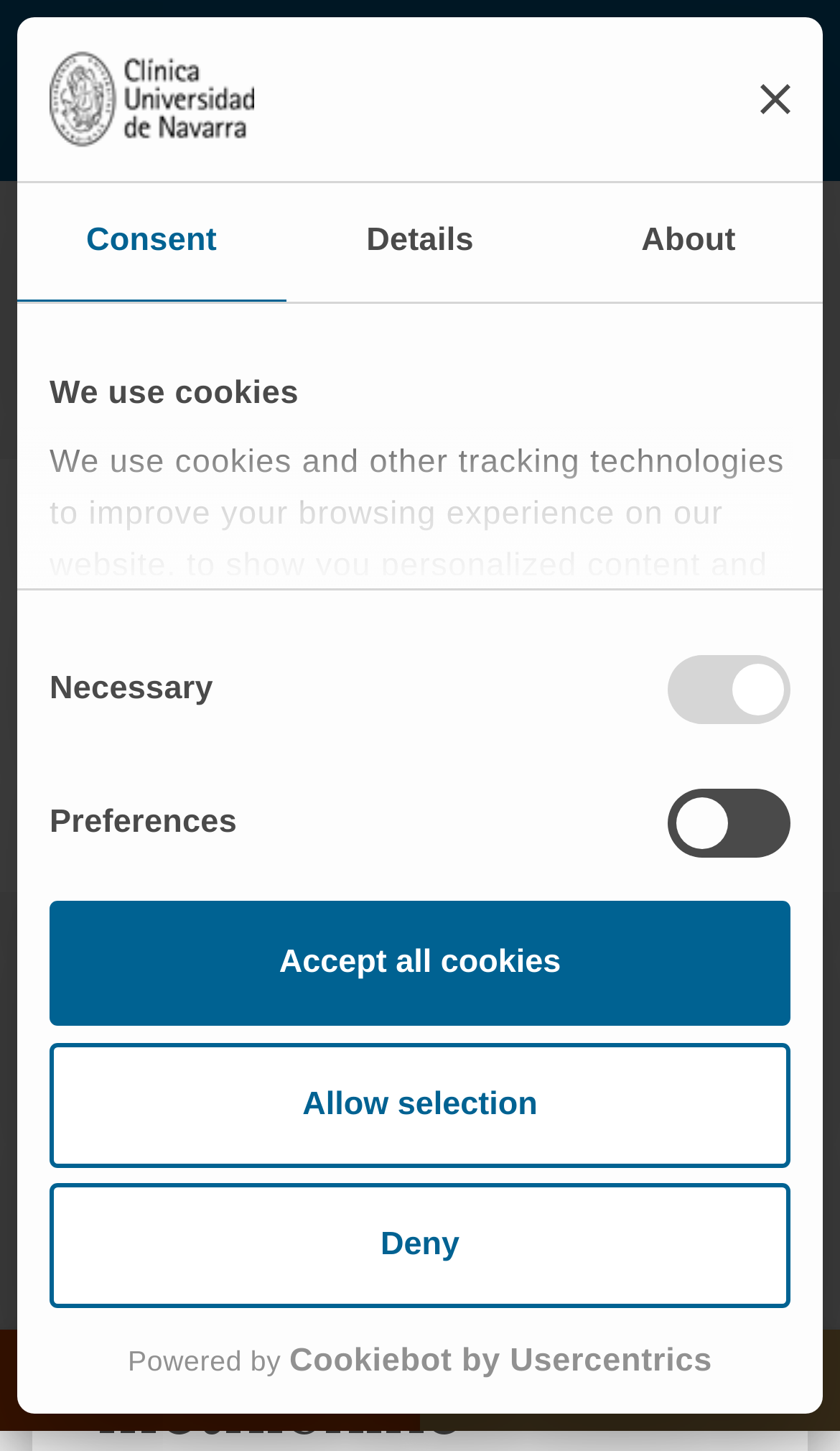Pinpoint the bounding box coordinates of the clickable area necessary to execute the following instruction: "Go to the Research and Trials page". The coordinates should be given as four float numbers between 0 and 1, namely [left, top, right, bottom].

[0.182, 0.162, 0.459, 0.186]